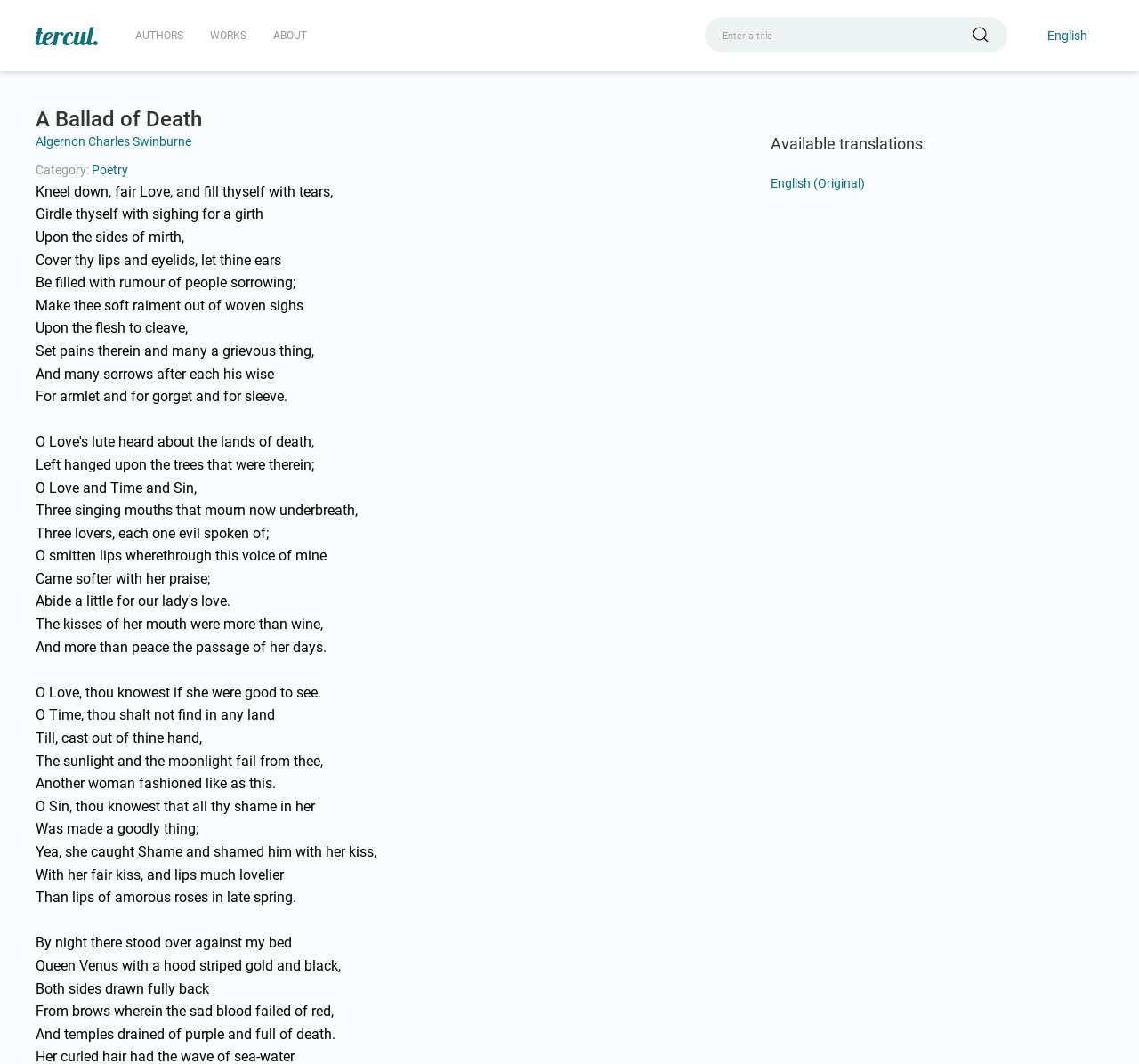Please indicate the bounding box coordinates for the clickable area to complete the following task: "Search for a title". The coordinates should be specified as four float numbers between 0 and 1, i.e., [left, top, right, bottom].

[0.619, 0.016, 0.884, 0.05]